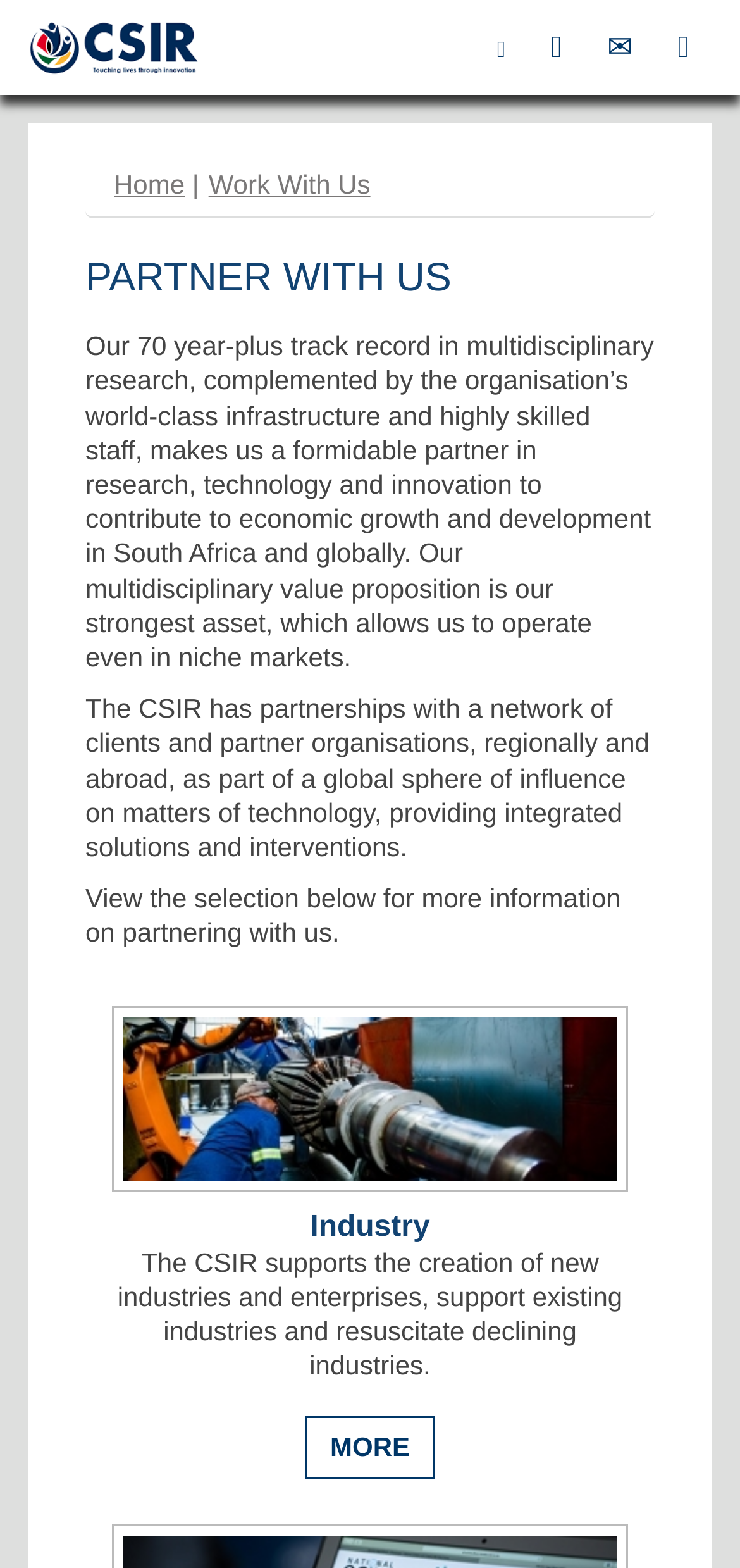Identify the bounding box coordinates for the element you need to click to achieve the following task: "View more information on partnering with us". Provide the bounding box coordinates as four float numbers between 0 and 1, in the form [left, top, right, bottom].

[0.167, 0.648, 0.833, 0.753]